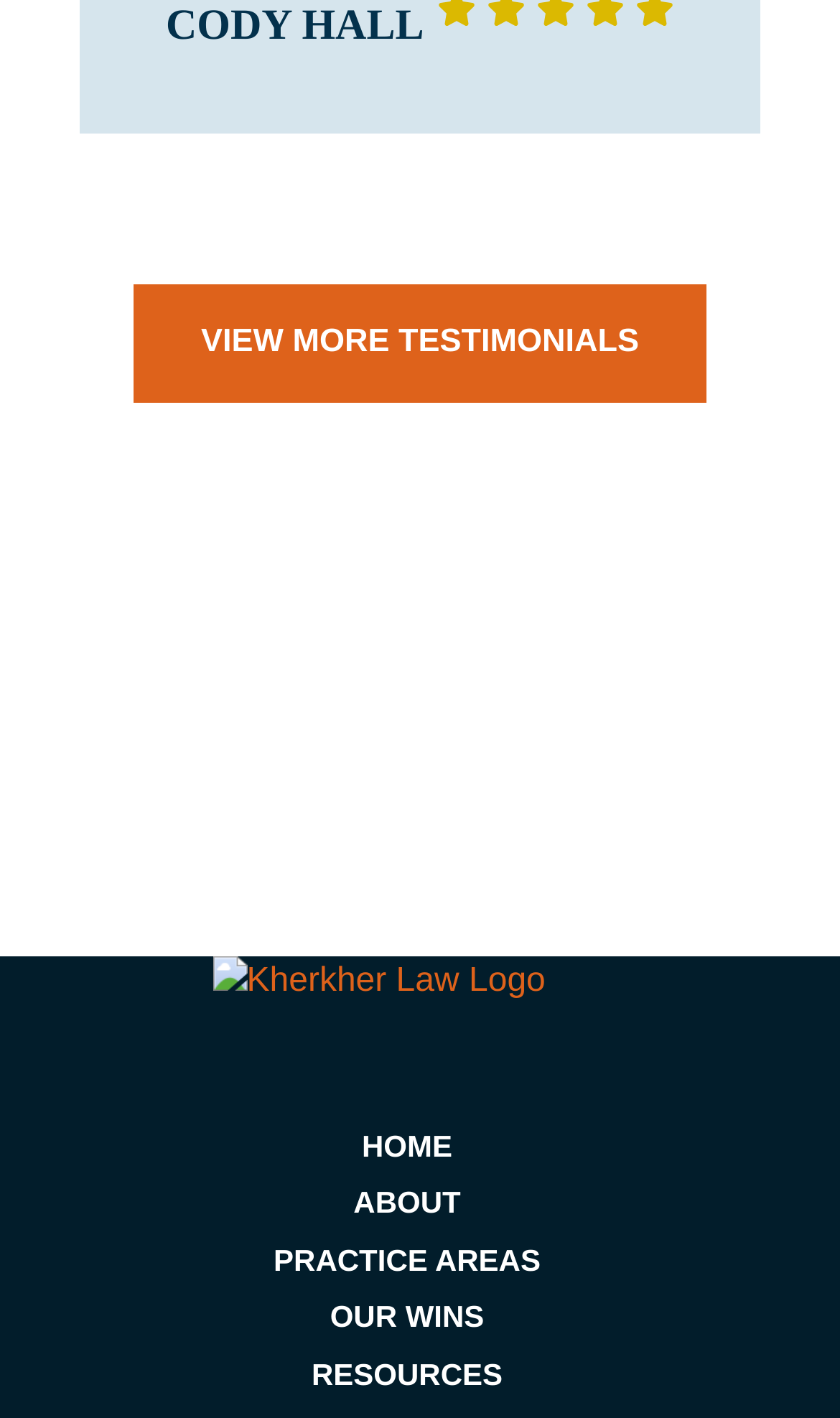How many images are there on the webpage?
Please provide a single word or phrase answer based on the image.

3